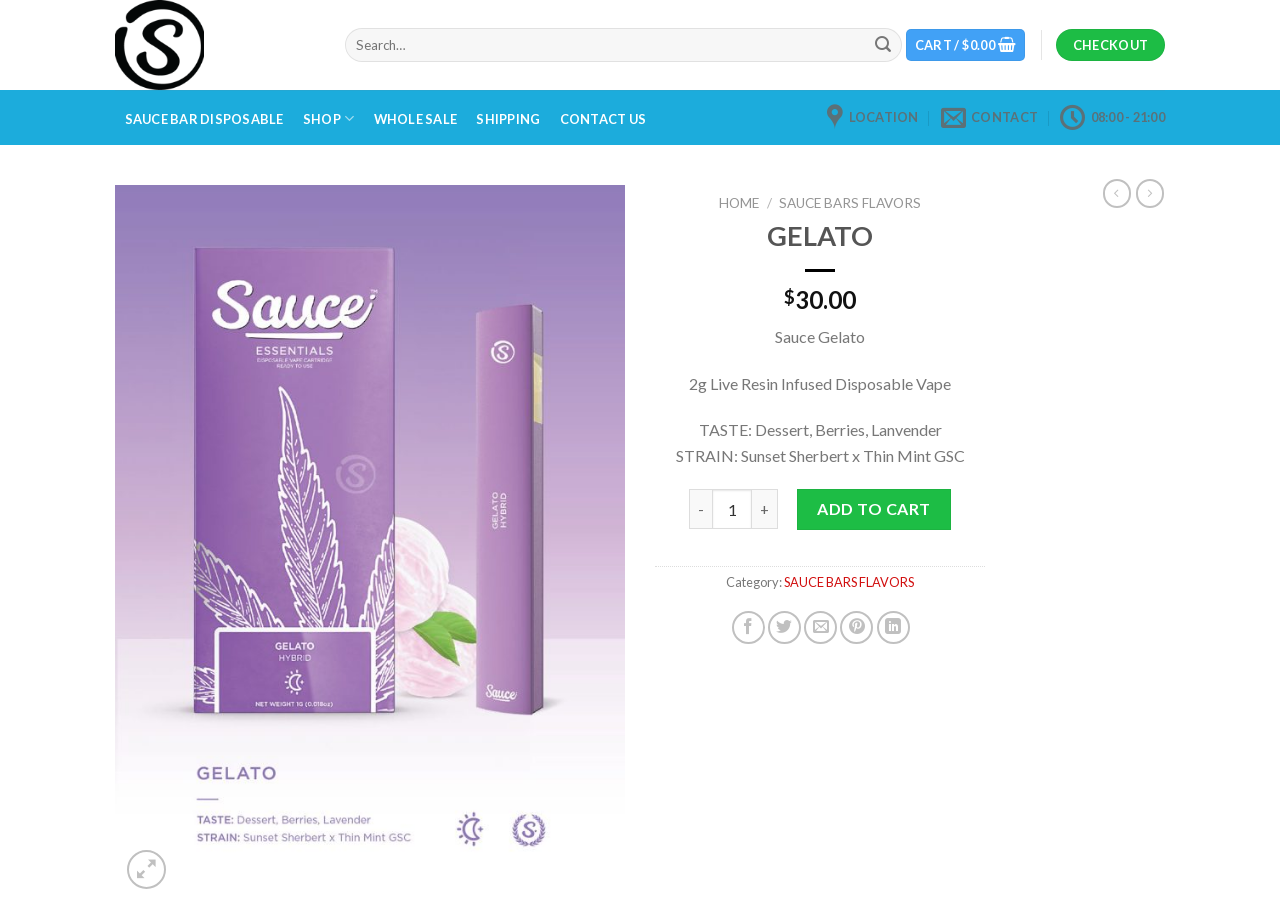Highlight the bounding box coordinates of the element that should be clicked to carry out the following instruction: "View shopping cart". The coordinates must be given as four float numbers ranging from 0 to 1, i.e., [left, top, right, bottom].

[0.708, 0.031, 0.801, 0.067]